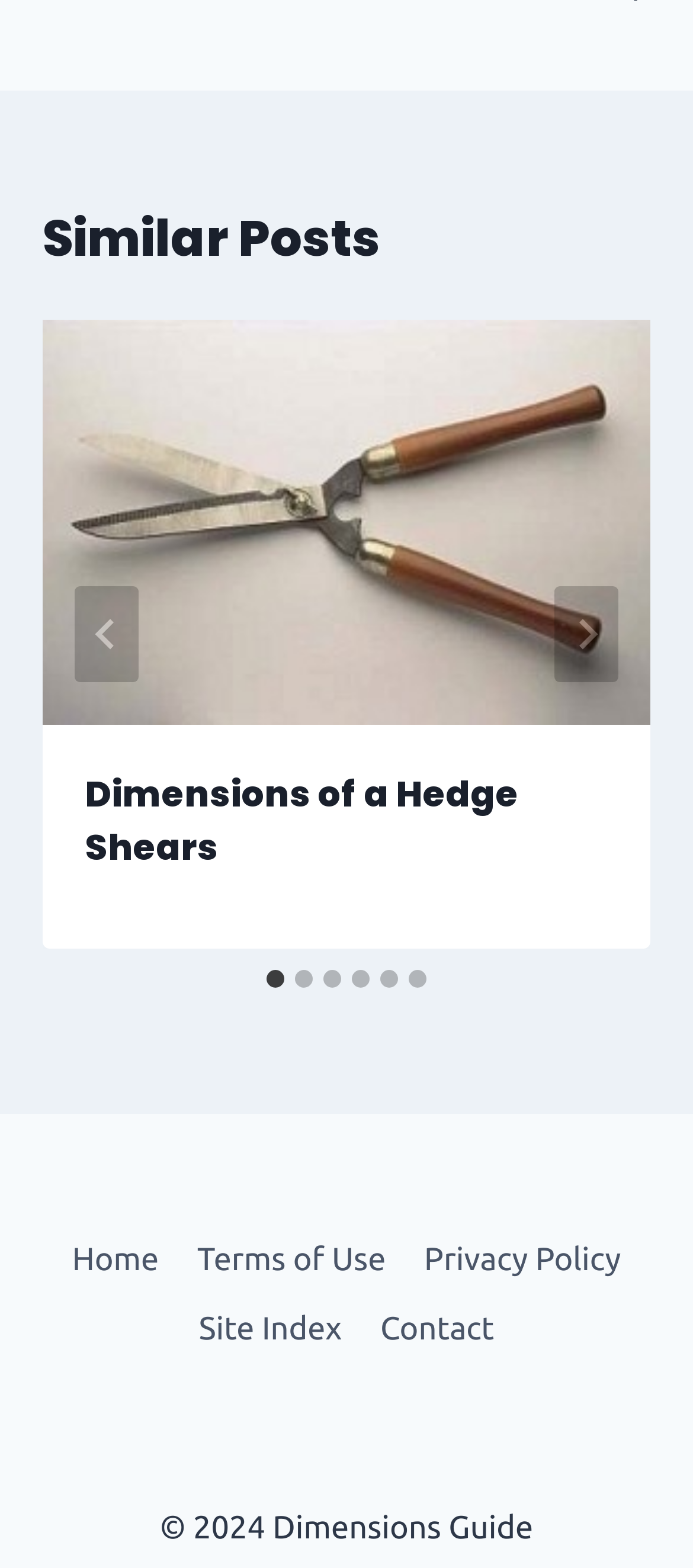How many slides are there in total?
Based on the screenshot, provide a one-word or short-phrase response.

6